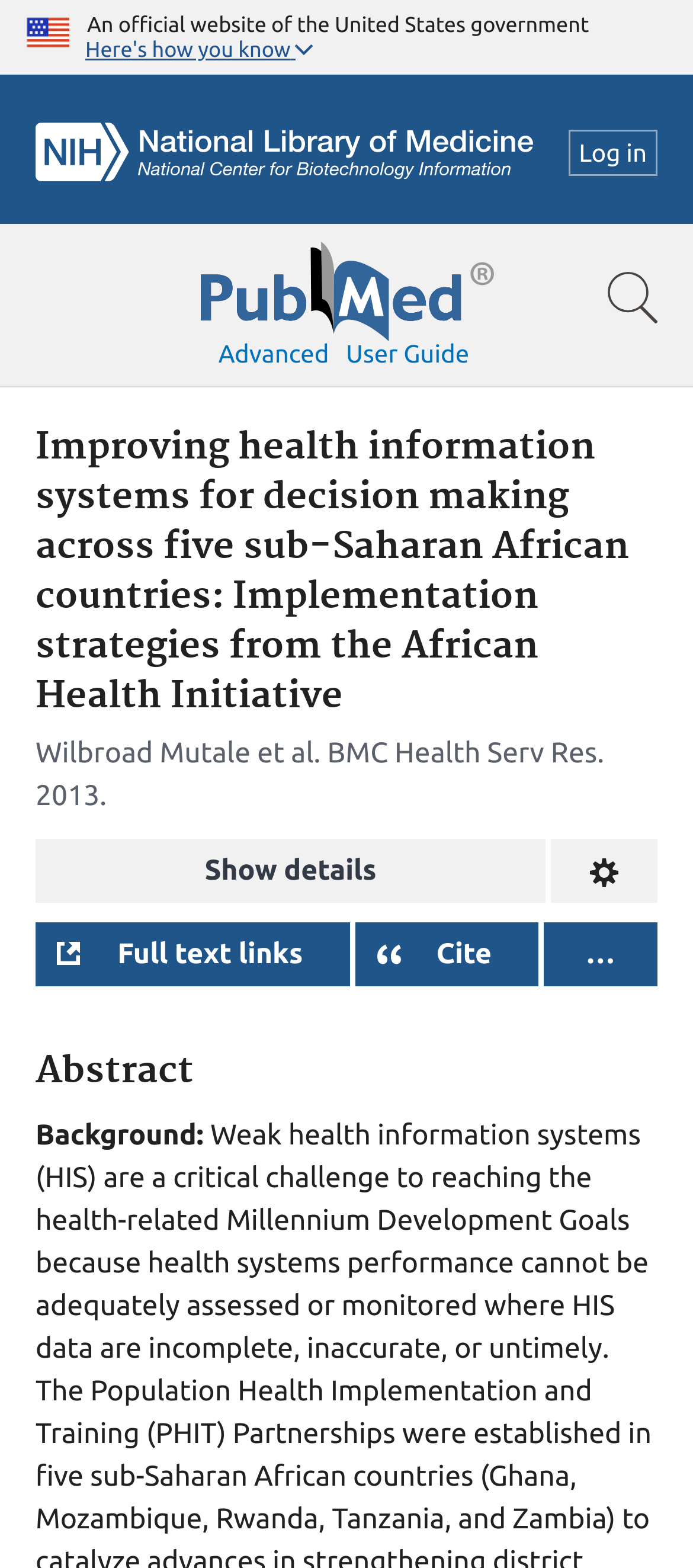Provide an in-depth caption for the contents of the webpage.

The webpage appears to be a research article page from PubMed, a government website. At the top, there is a header section with a U.S. flag icon, a text stating "An official website of the United States government", and a button "Here's how you know" that is expanded to show more information. 

On the top-right corner, there is a search bar with a PubMed logo and a link to log in. Below the search bar, there are links to "Advanced" search and "User guide". 

The main content of the page is divided into two sections. The top section has a heading with the title of the research article, "Improving health information systems for decision making across five sub-Saharan African countries: Implementation strategies from the African Health Initiative". Below the title, there are author names, publication information, and a button to "Show details". 

The second section starts with a heading "Abstract" and contains a brief summary of the research article, which begins with "Background:". There are also several buttons and links, including "Full text links", "Cite", and "Change format", which allow users to access the full article, cite the article, and change the format of the article, respectively.